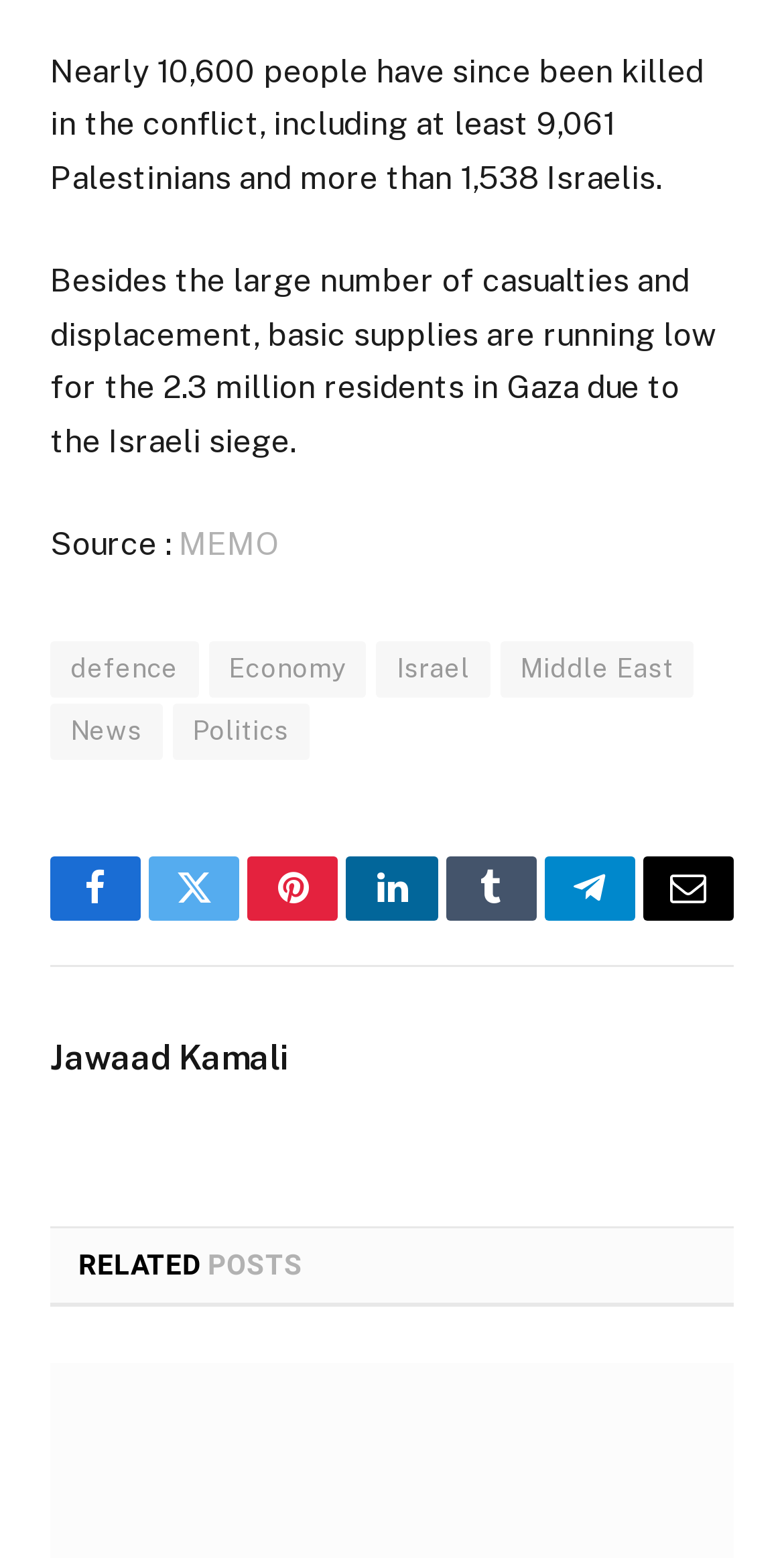Could you locate the bounding box coordinates for the section that should be clicked to accomplish this task: "Read about the start of planning for Brisbane 2032 Eventing".

None